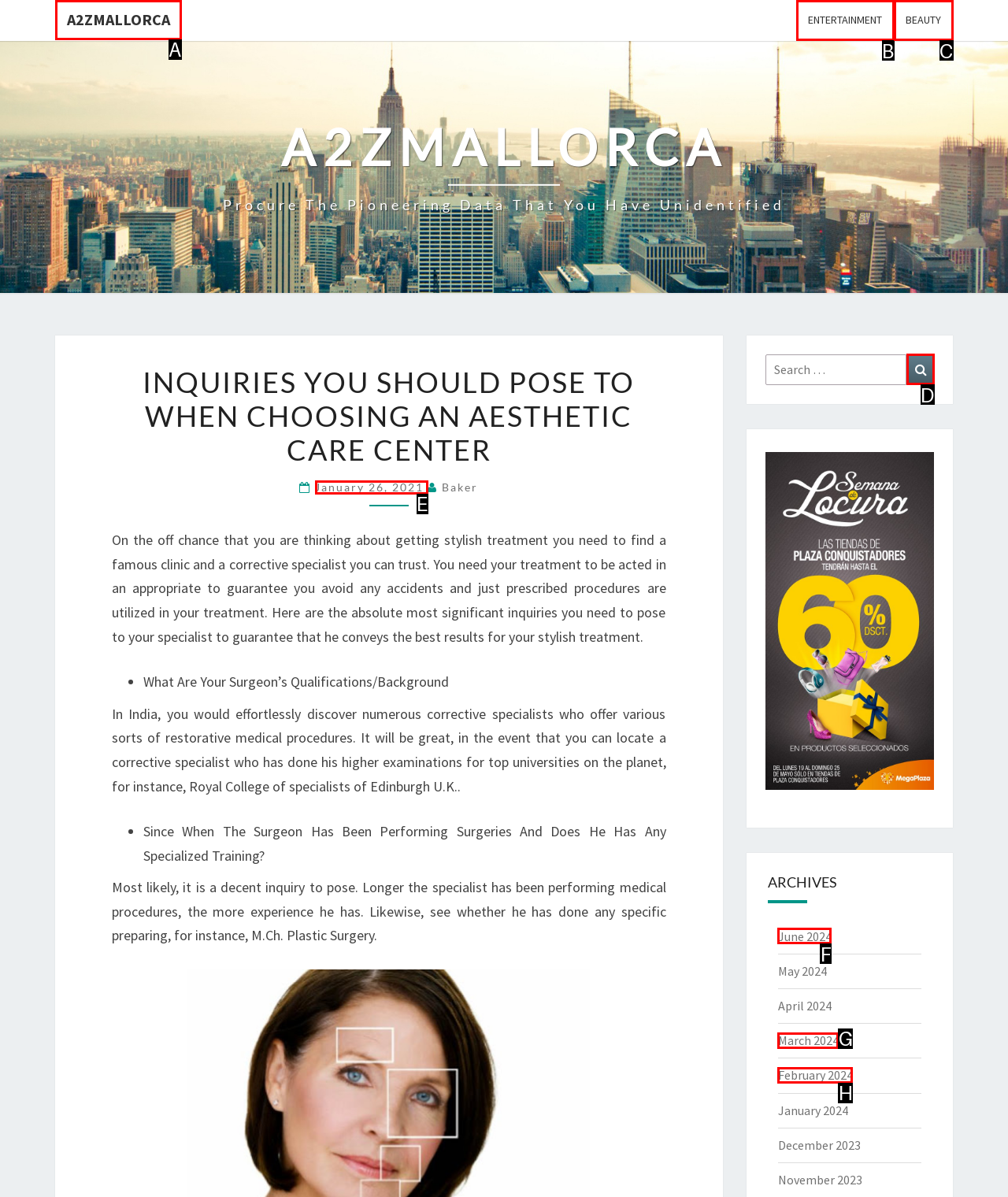What is the letter of the UI element you should click to Click on the A2ZMALLORCA link? Provide the letter directly.

A